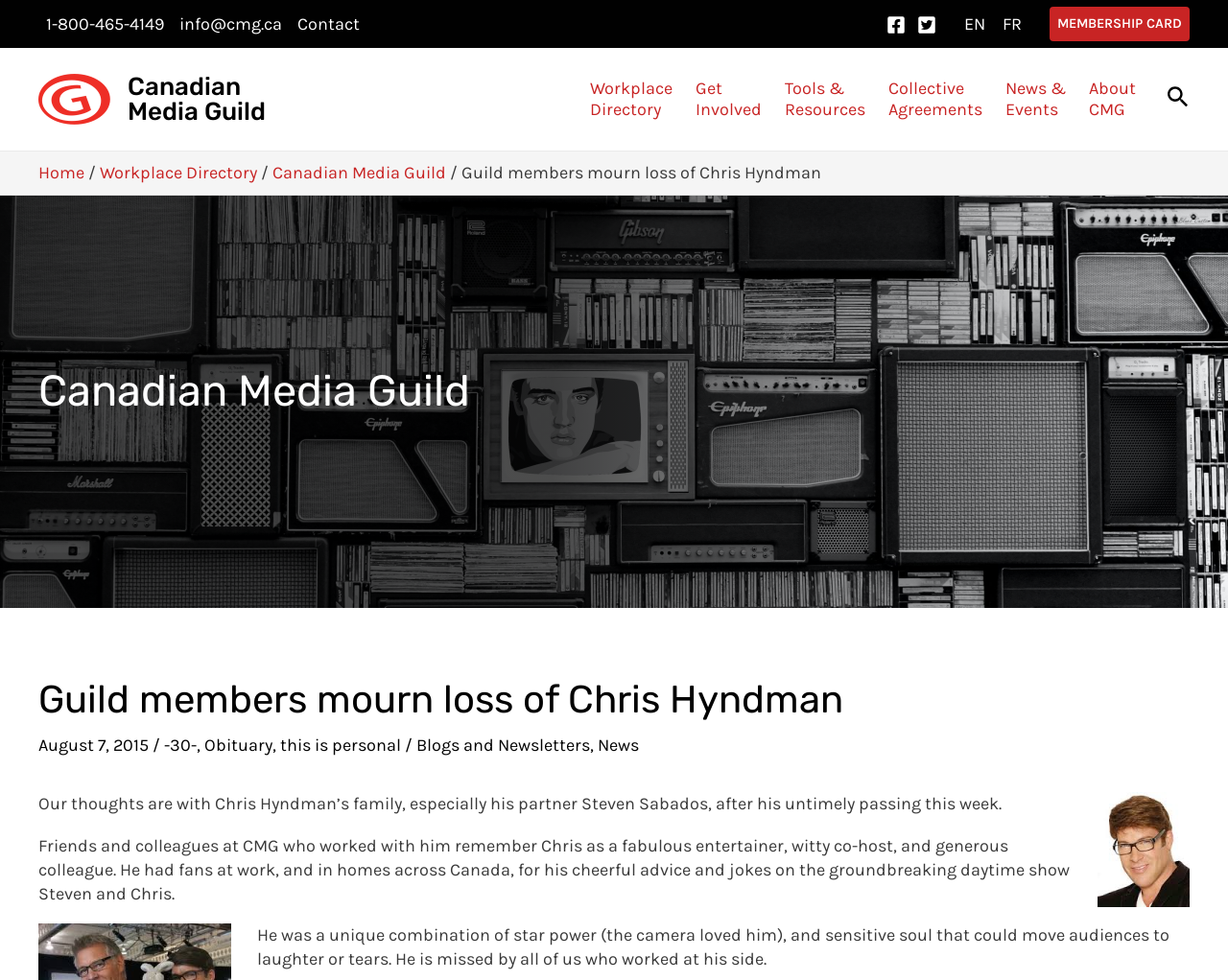What is the organization mentioned in the article?
Use the screenshot to answer the question with a single word or phrase.

Canadian Media Guild